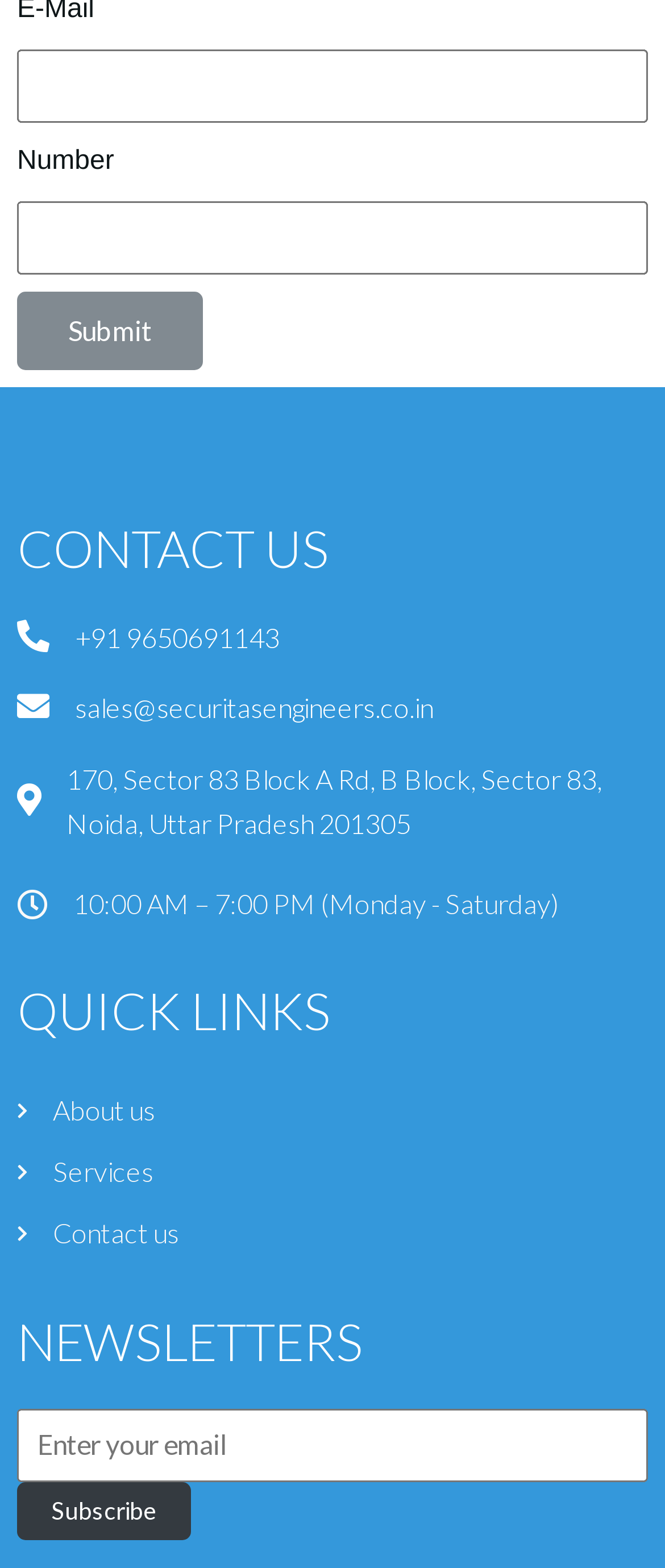Please give a concise answer to this question using a single word or phrase: 
What is the minimum value of the spinbutton?

0